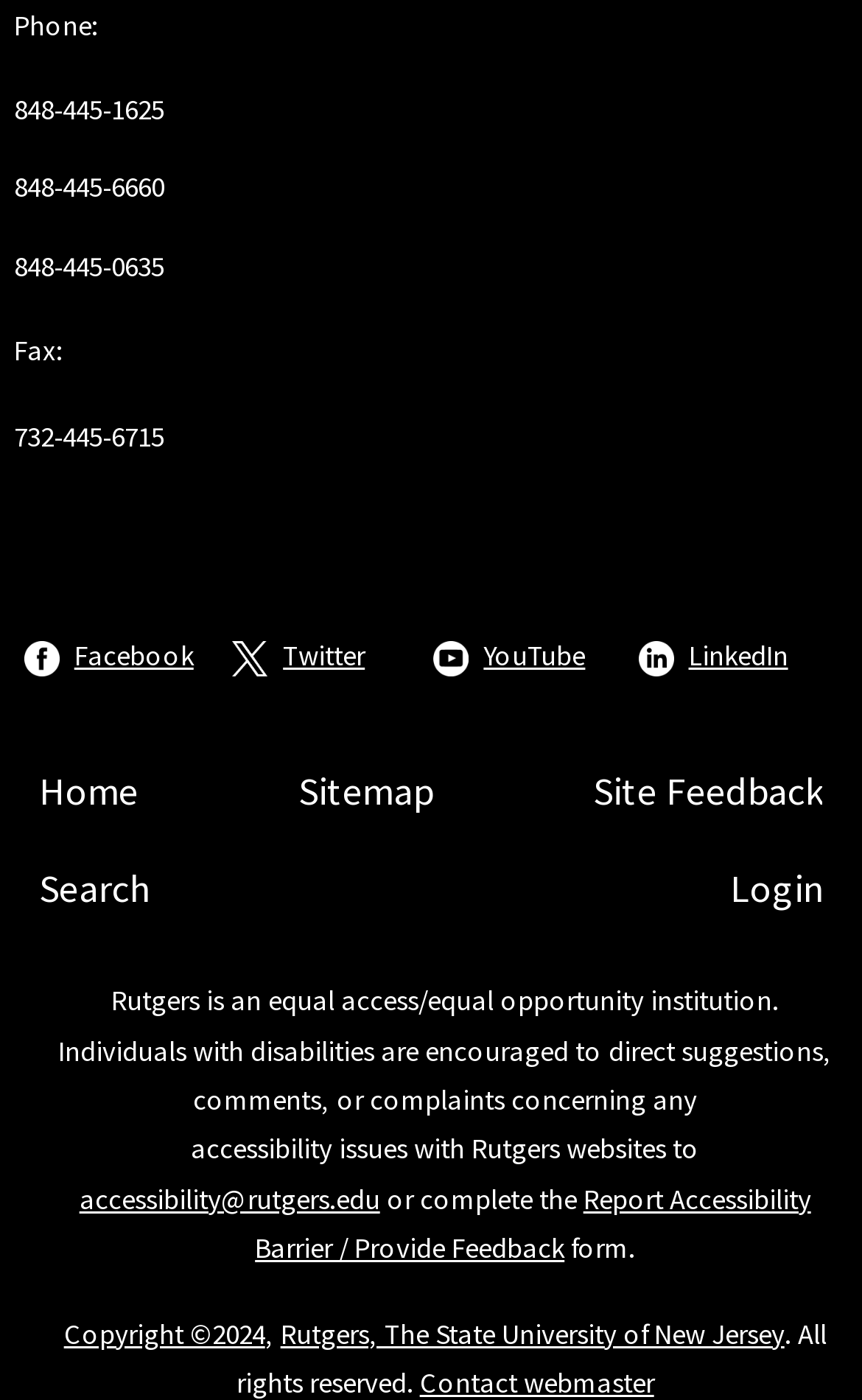How many social media links are there?
Based on the screenshot, give a detailed explanation to answer the question.

There is a table layout at the middle of the webpage that contains social media links. Each link is in a separate table cell. There are four social media links: Facebook, Twitter, YouTube, and LinkedIn.